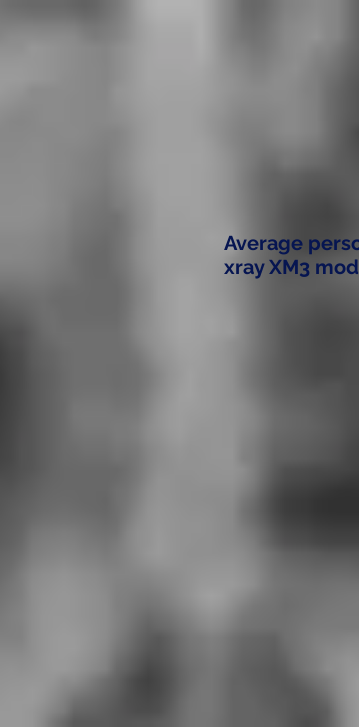What type of equipment is being referred to?
Look at the screenshot and respond with one word or a short phrase.

X-ray